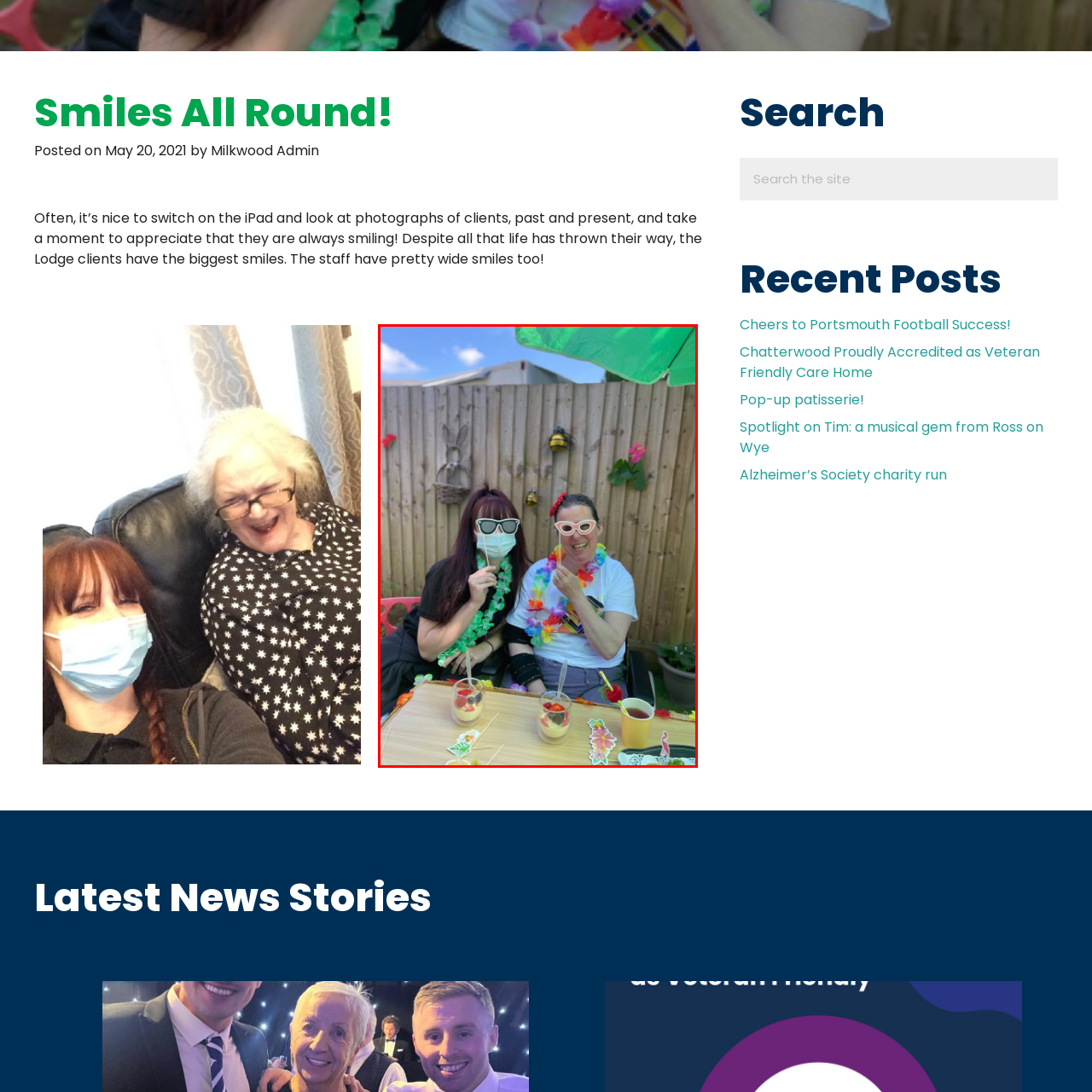Provide a comprehensive description of the image highlighted within the red bounding box.

In a joyful outdoor setting, two women are sharing a delightful moment together, both sporting vibrant outfits adorned with colorful leis. One woman wears striking white sunglasses and a green garland, while the other has a cheerful expression, accessorized with pink accents in her hair and white sunglasses. 

They are seated at a table that features refreshing drinks and garnishes that suggest a festive, tropical theme. The backdrop includes a wooden fence adorned with plants and decorations, enhancing the lively atmosphere. Bright sunlight casts a warm glow over the scene, encapsulating a spirit of celebration and camaraderie, emblematic of the Lodge clients' ability to find joy despite life's challenges. The image captures not just a moment but also the essence of happiness and connection among friends.